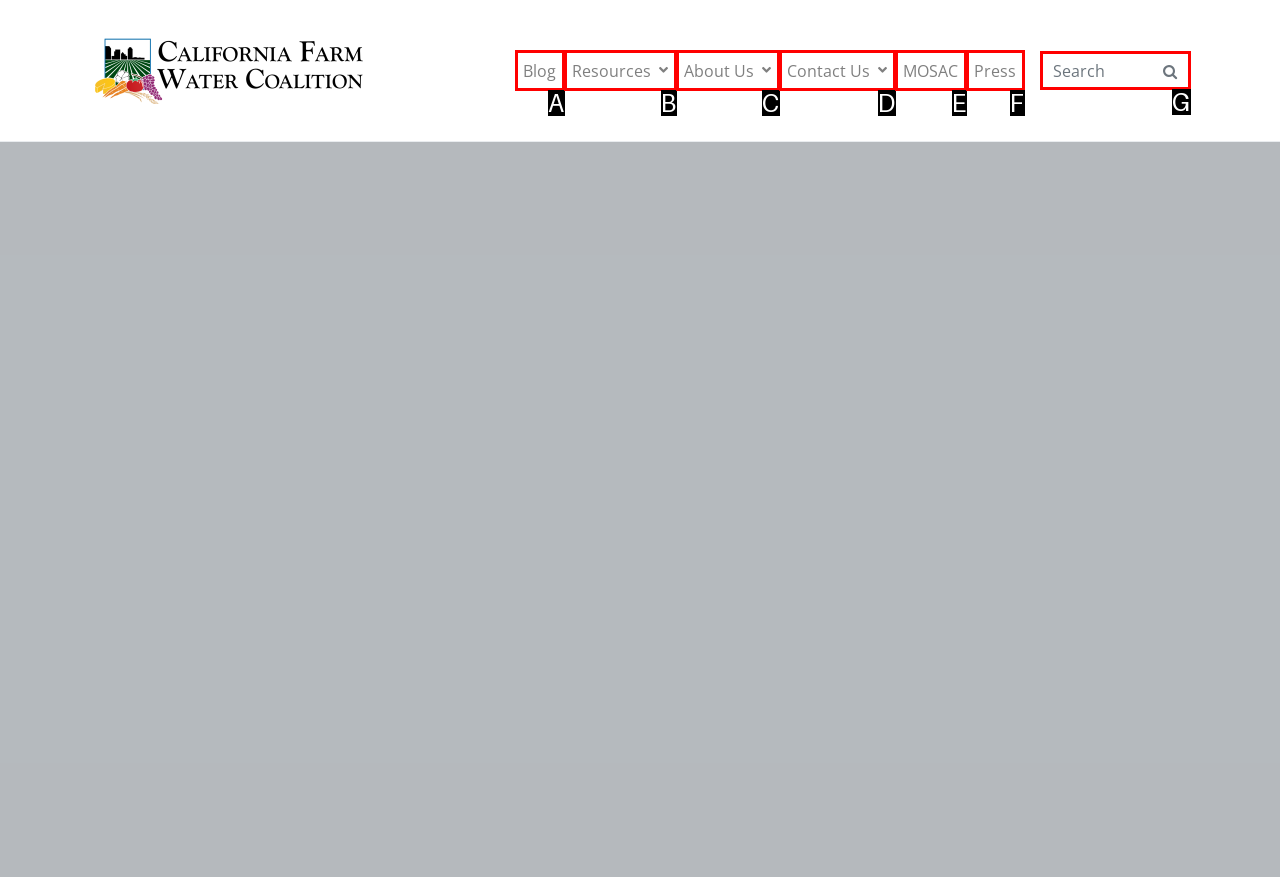Identify the letter of the option that best matches the following description: name="s" placeholder="Search". Respond with the letter directly.

G